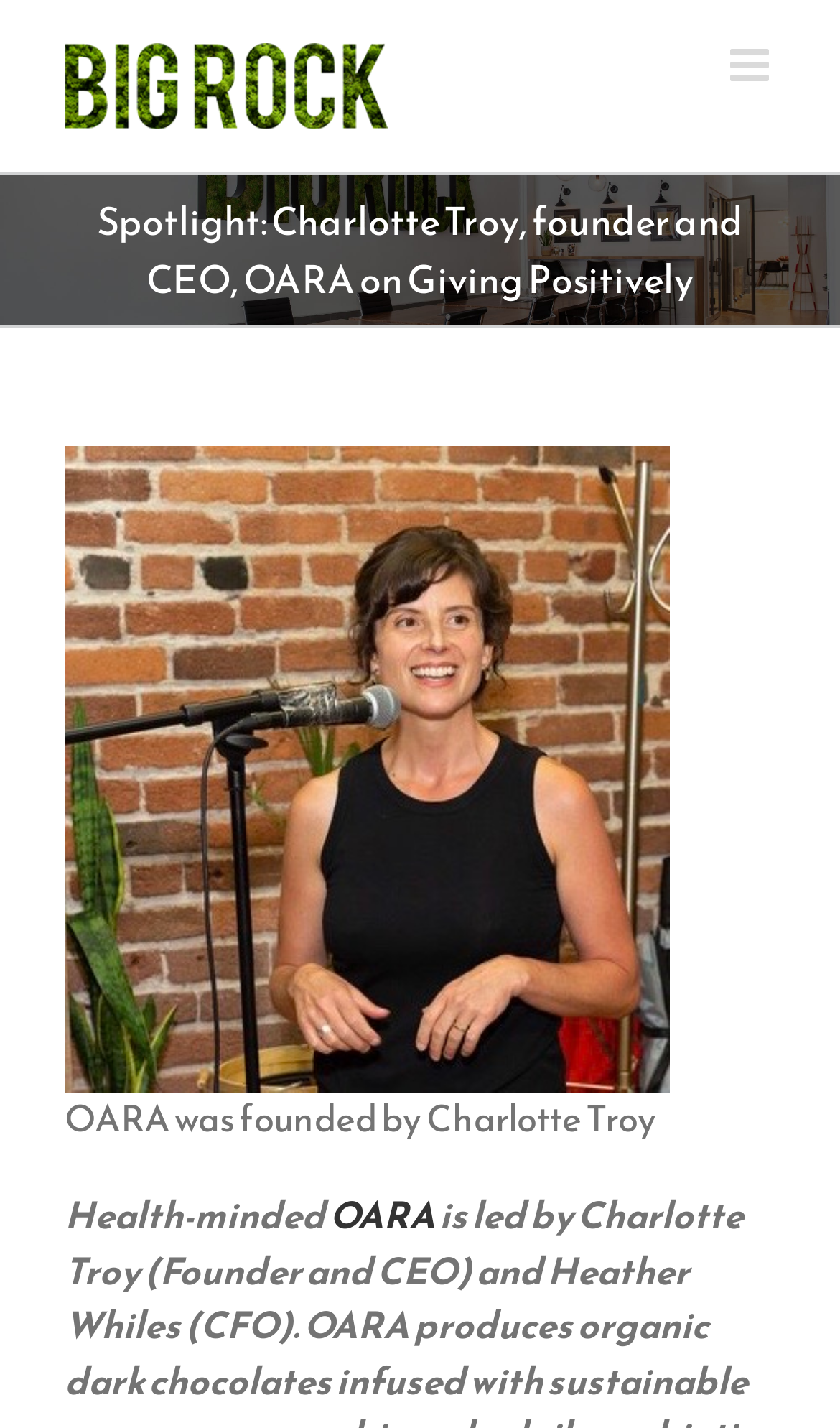Provide an in-depth caption for the contents of the webpage.

The webpage is about Charlotte Troy, the founder and CEO of OARA, a health-minded company that produces organic dark chocolates infused with sustainable sun-grown cannabis and a daily probiotic. 

At the top left of the page, there is a Big Rock logo, which is an image linked to the Big Rock website. Next to it, on the top right, there is a toggle button to open the mobile menu. 

Below the logo, there is a page title bar that spans the entire width of the page. Within this bar, there is a heading that reads "Spotlight: Charlotte Troy, founder and CEO, OARA on Giving Positively". 

Below the heading, there is a large image that takes up most of the page width, with a caption attached to it. The image is followed by a paragraph of text that describes OARA as a company founded by Charlotte Troy. 

Further down, there is a brief description of OARA as a "Health-minded" company, with a link to the OARA website.